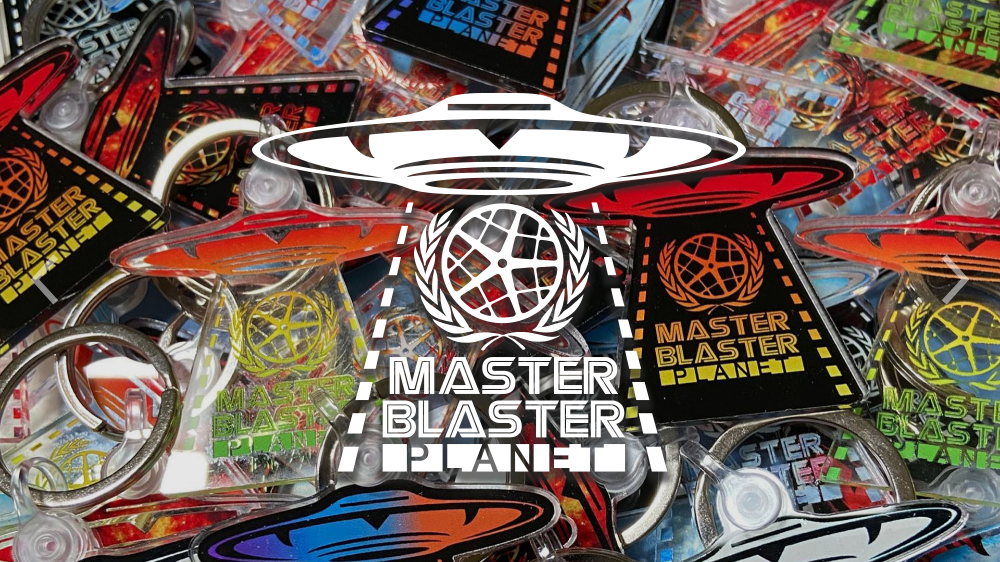What colors are used in the keychain designs?
Refer to the screenshot and deliver a thorough answer to the question presented.

The keychain designs surrounding the central Master Blaster Planet logo are adorned with the branding in different color schemes, including reds, greens, and yellows, which adds to the festive and playful atmosphere of the image.